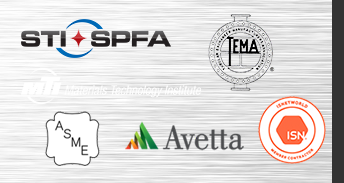Reply to the question below using a single word or brief phrase:
What does the Avetta logo represent?

Commitment to safety